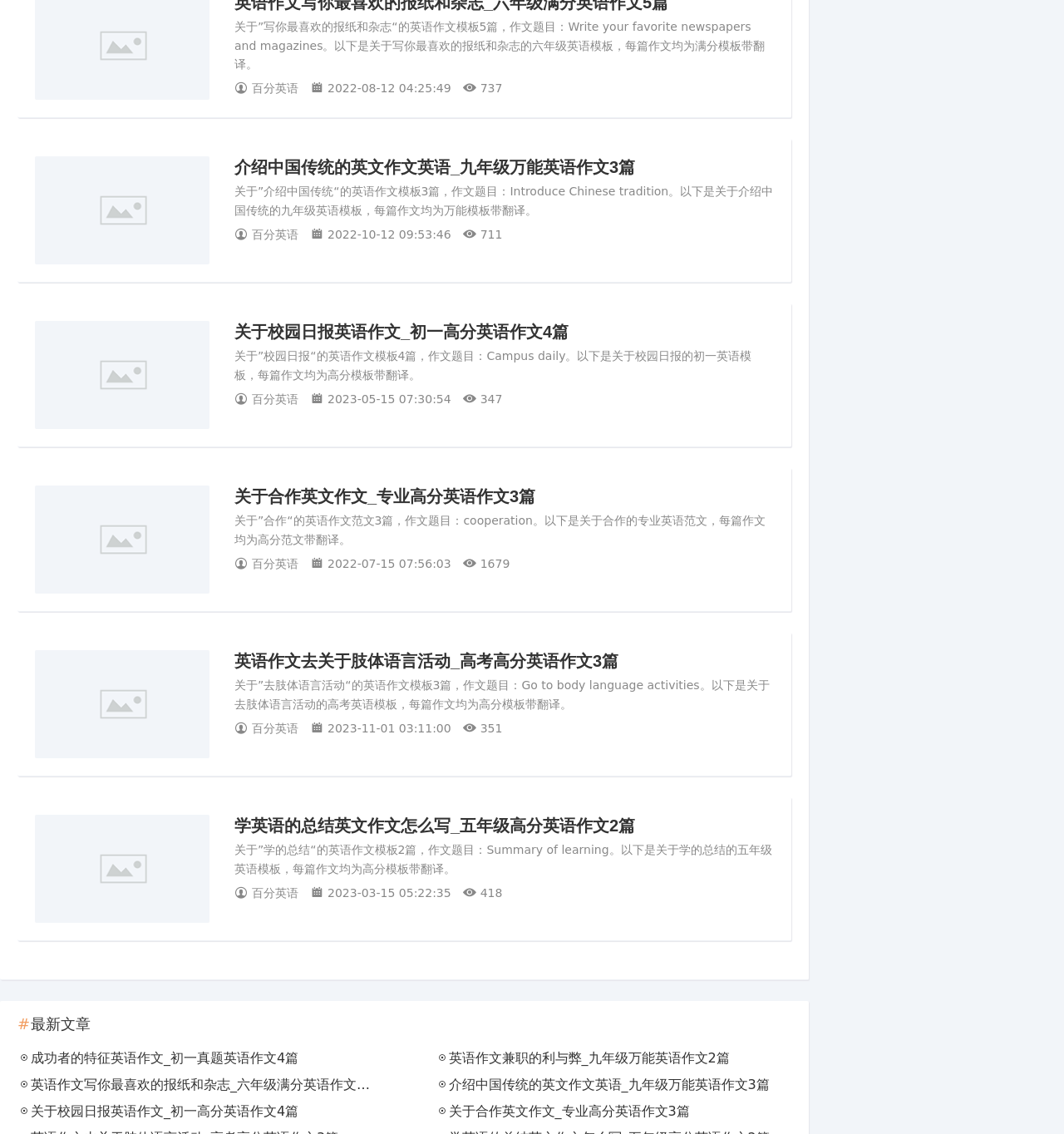What is the purpose of this webpage?
Refer to the image and answer the question using a single word or phrase.

Provide English writing templates and examples